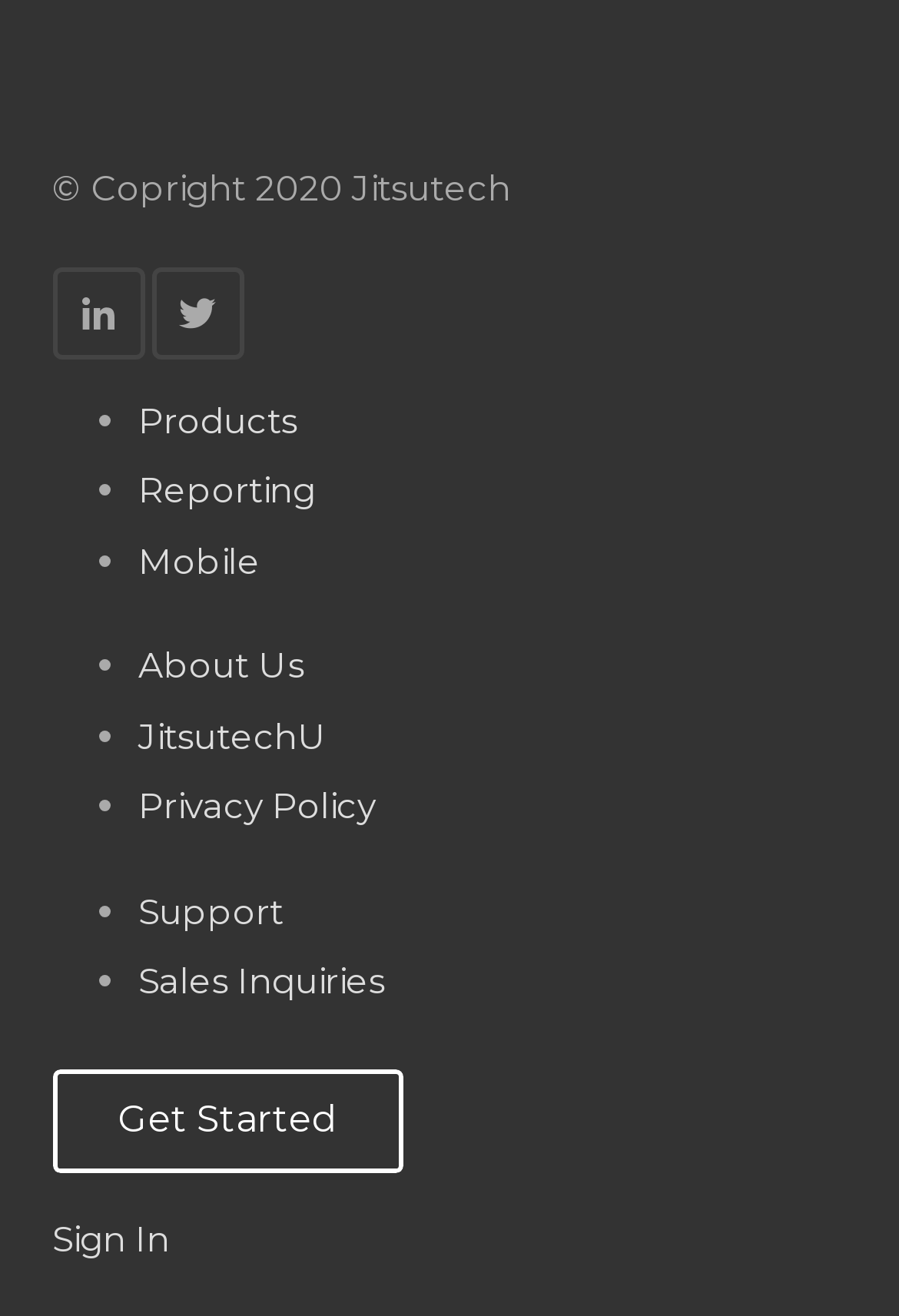What is the call-to-action at the bottom of the webpage?
Please answer the question with a detailed and comprehensive explanation.

At the bottom of the webpage, there are two call-to-action buttons. The first one says 'Get Started', which suggests that users can start using the service or product. The second one says 'Sign In', which is for users who already have an account.